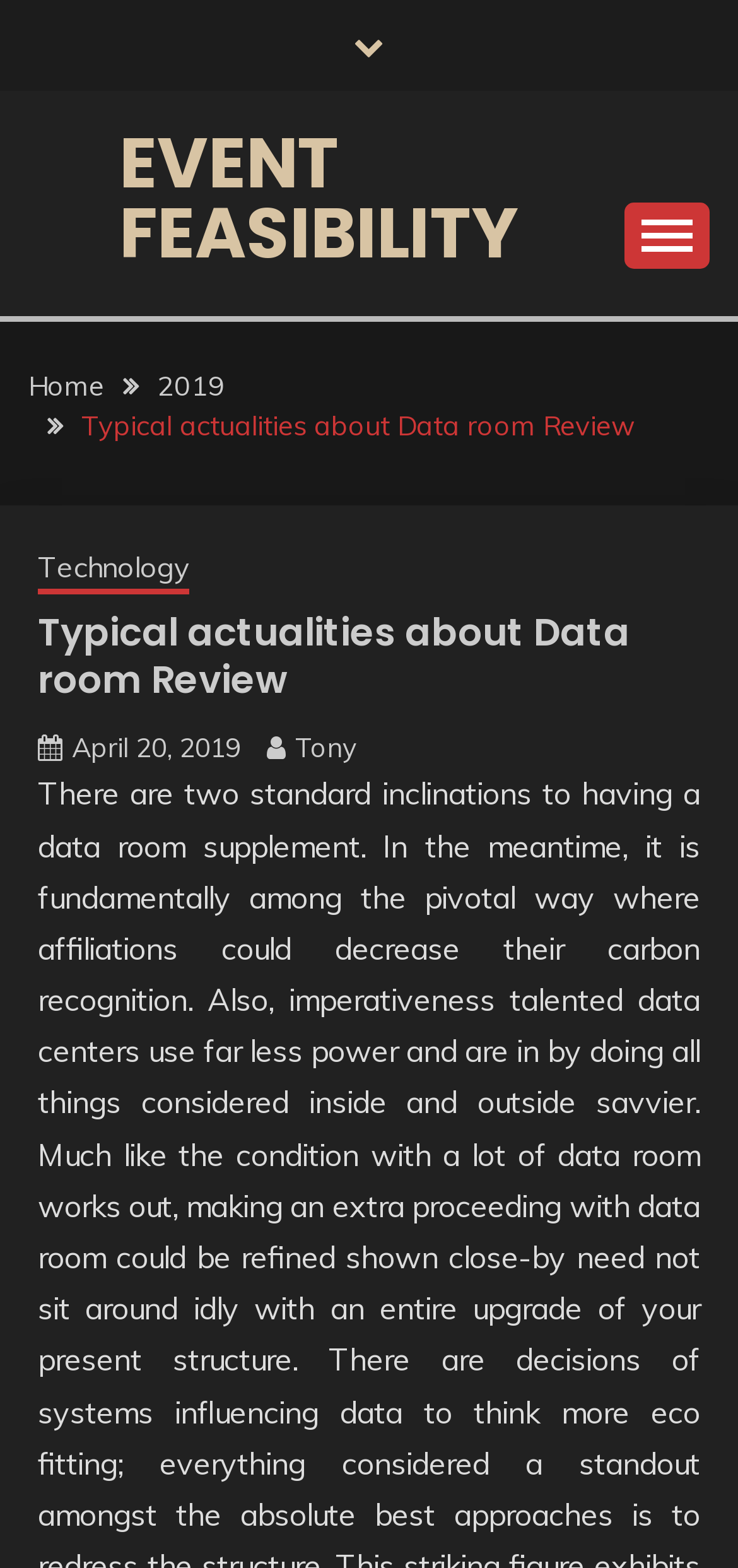Please identify the bounding box coordinates of the clickable element to fulfill the following instruction: "View the Technology page". The coordinates should be four float numbers between 0 and 1, i.e., [left, top, right, bottom].

[0.051, 0.349, 0.256, 0.379]